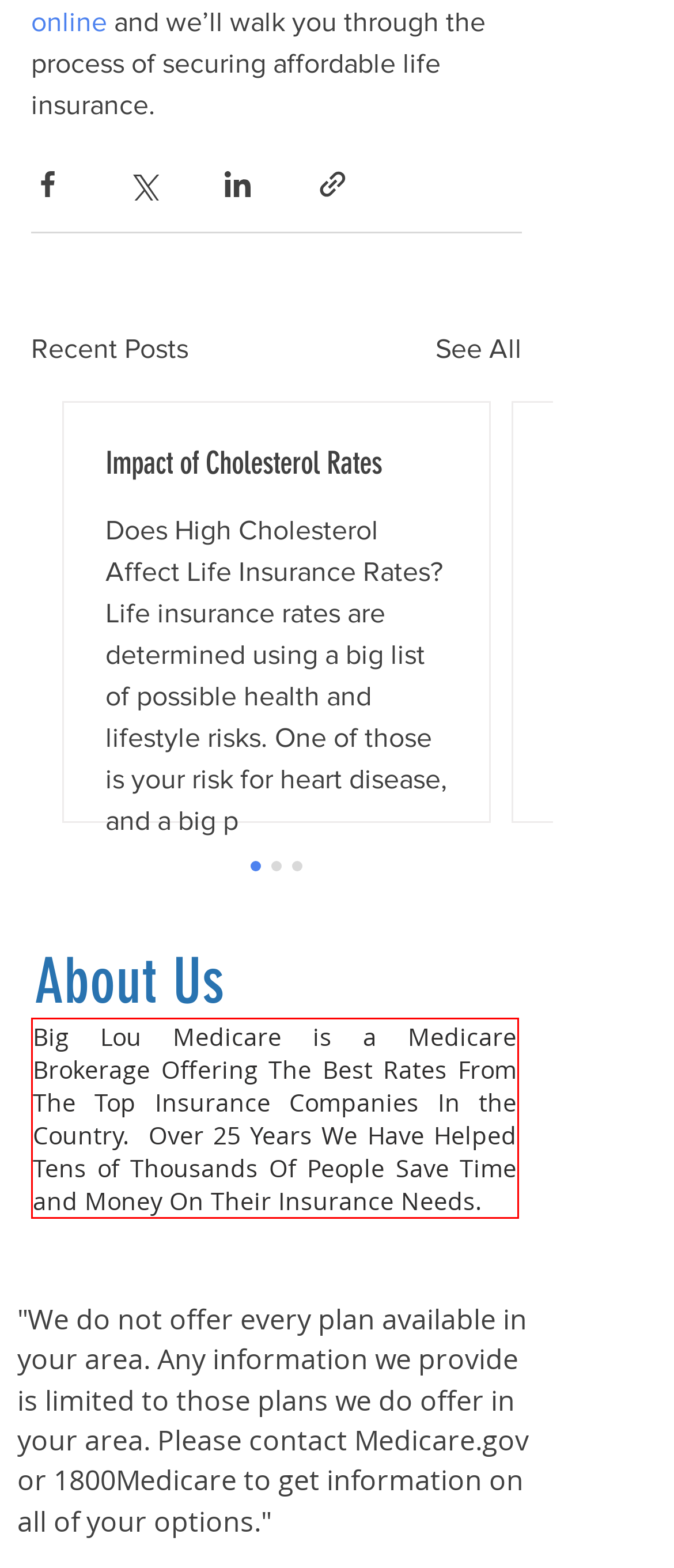Please look at the webpage screenshot and extract the text enclosed by the red bounding box.

Big Lou Medicare is a Medicare Brokerage Offering The Best Rates From The Top Insurance Companies In the Country. Over 25 Years We Have Helped Tens of Thousands Of People Save Time and Money On Their Insurance Needs.